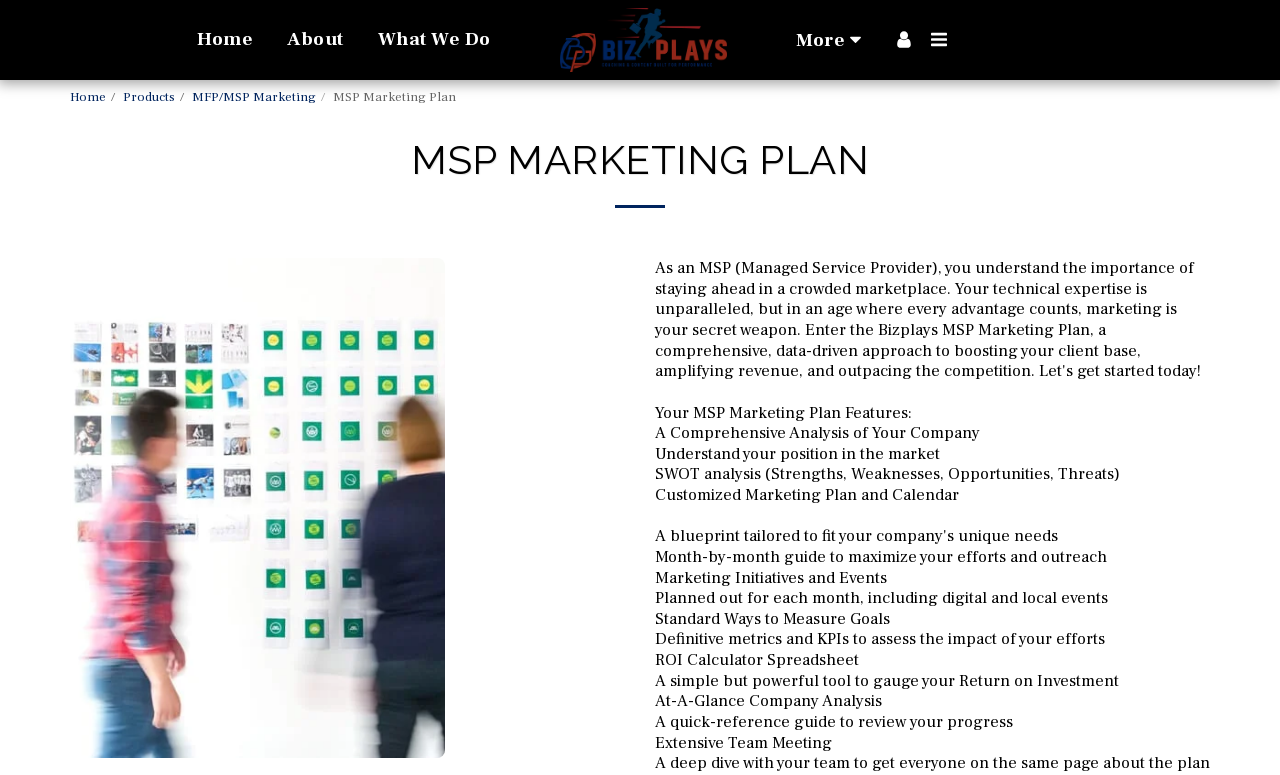Determine the bounding box of the UI component based on this description: "What we do". The bounding box coordinates should be four float values between 0 and 1, i.e., [left, top, right, bottom].

[0.283, 0.026, 0.395, 0.075]